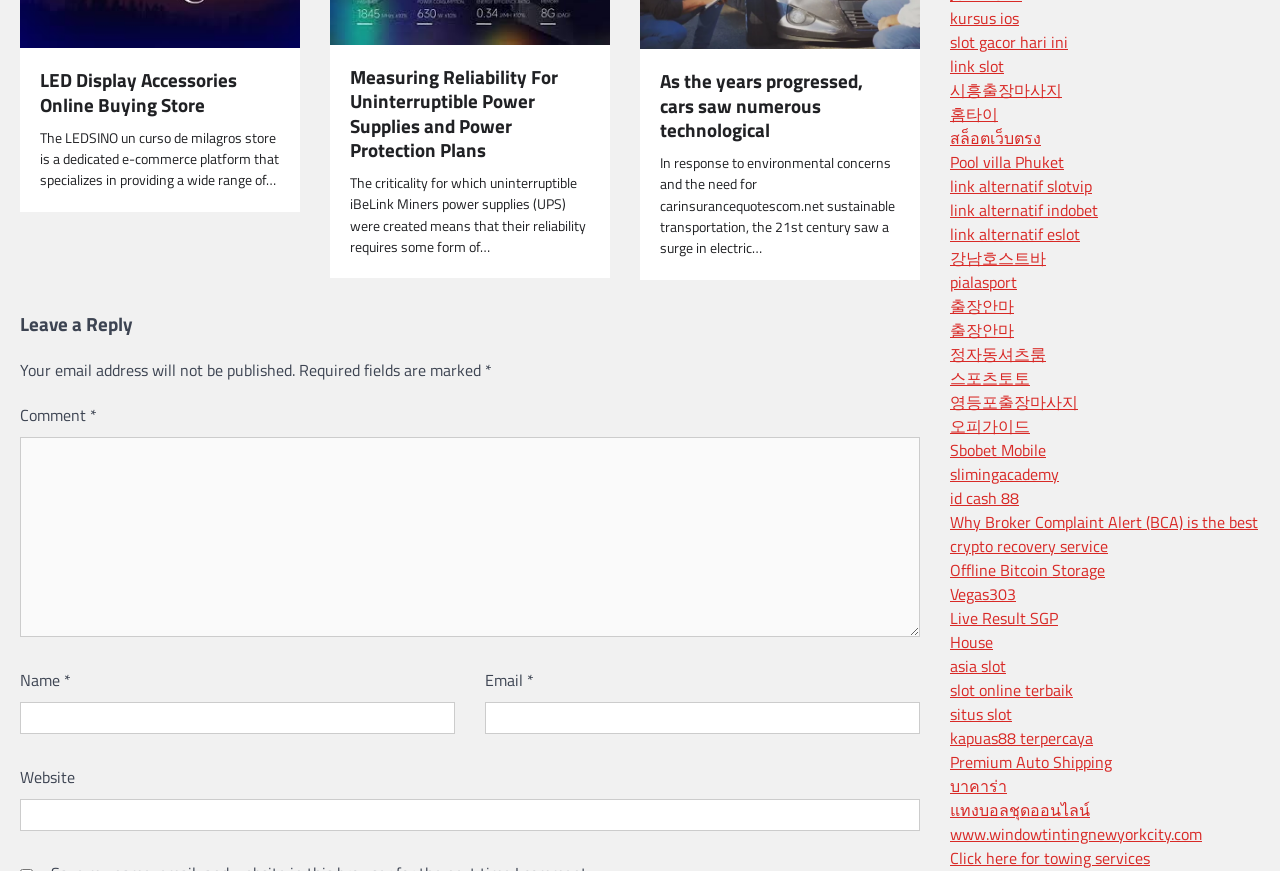Please identify the bounding box coordinates of the area I need to click to accomplish the following instruction: "Click on the 'Measuring Reliability For Uninterruptible Power Supplies and Power Protection Plans' link".

[0.273, 0.074, 0.461, 0.187]